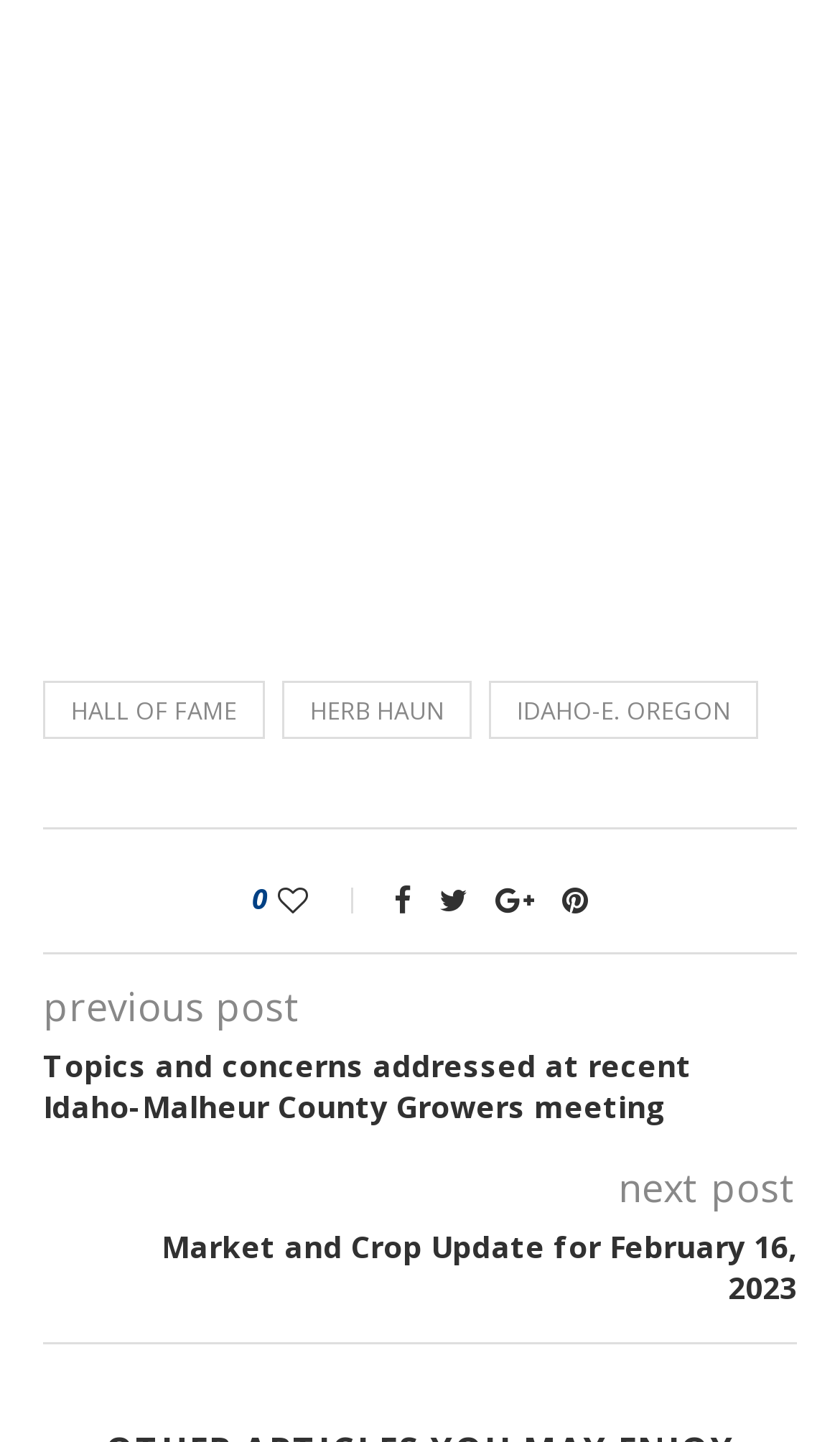What is the purpose of the buttons with the text 'Open image in lightbox'?
Examine the webpage screenshot and provide an in-depth answer to the question.

I found two button elements with the text 'Open image in lightbox' at coordinates [0.051, 0.068, 0.562, 0.425] and [0.587, 0.068, 0.949, 0.425]. The purpose of these buttons is to open an image in a lightbox, as indicated by their text.